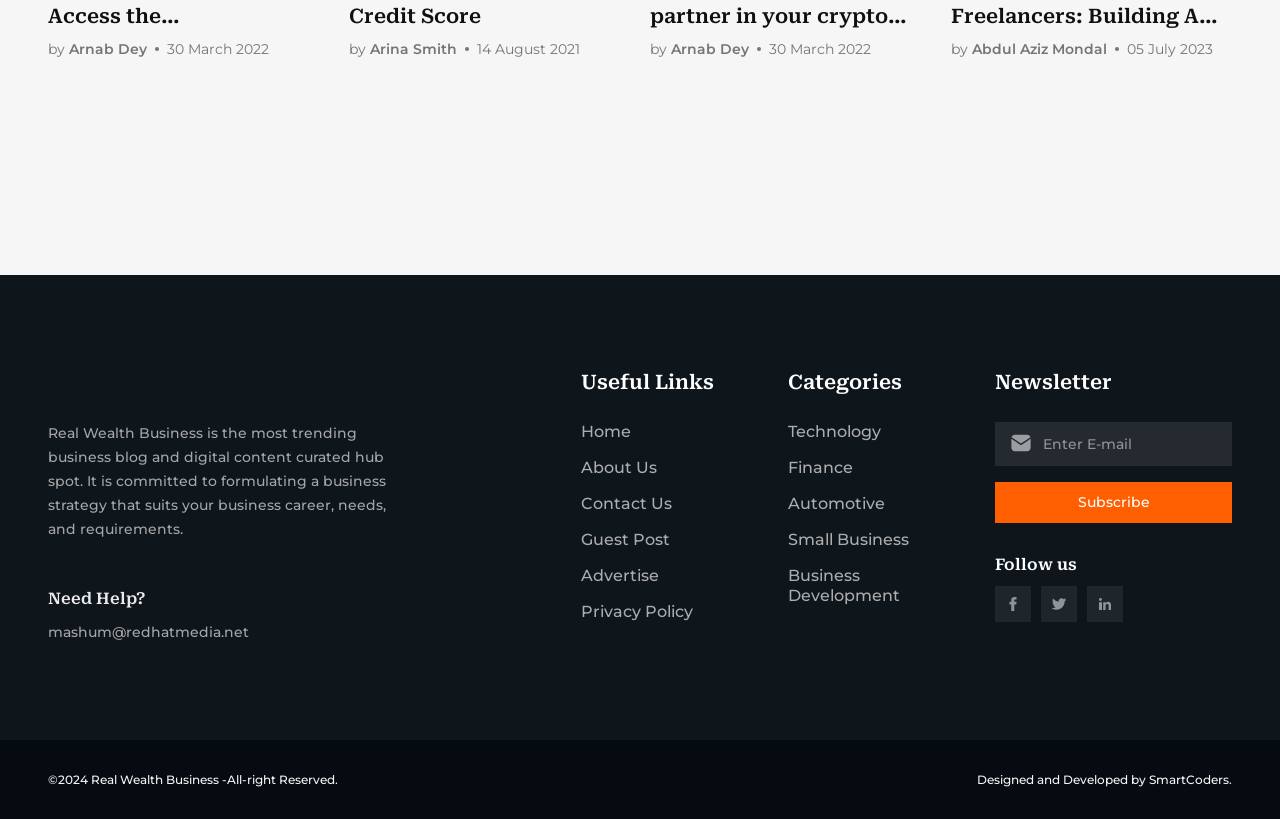How many social media links are there in the Follow us section?
Based on the screenshot, respond with a single word or phrase.

3